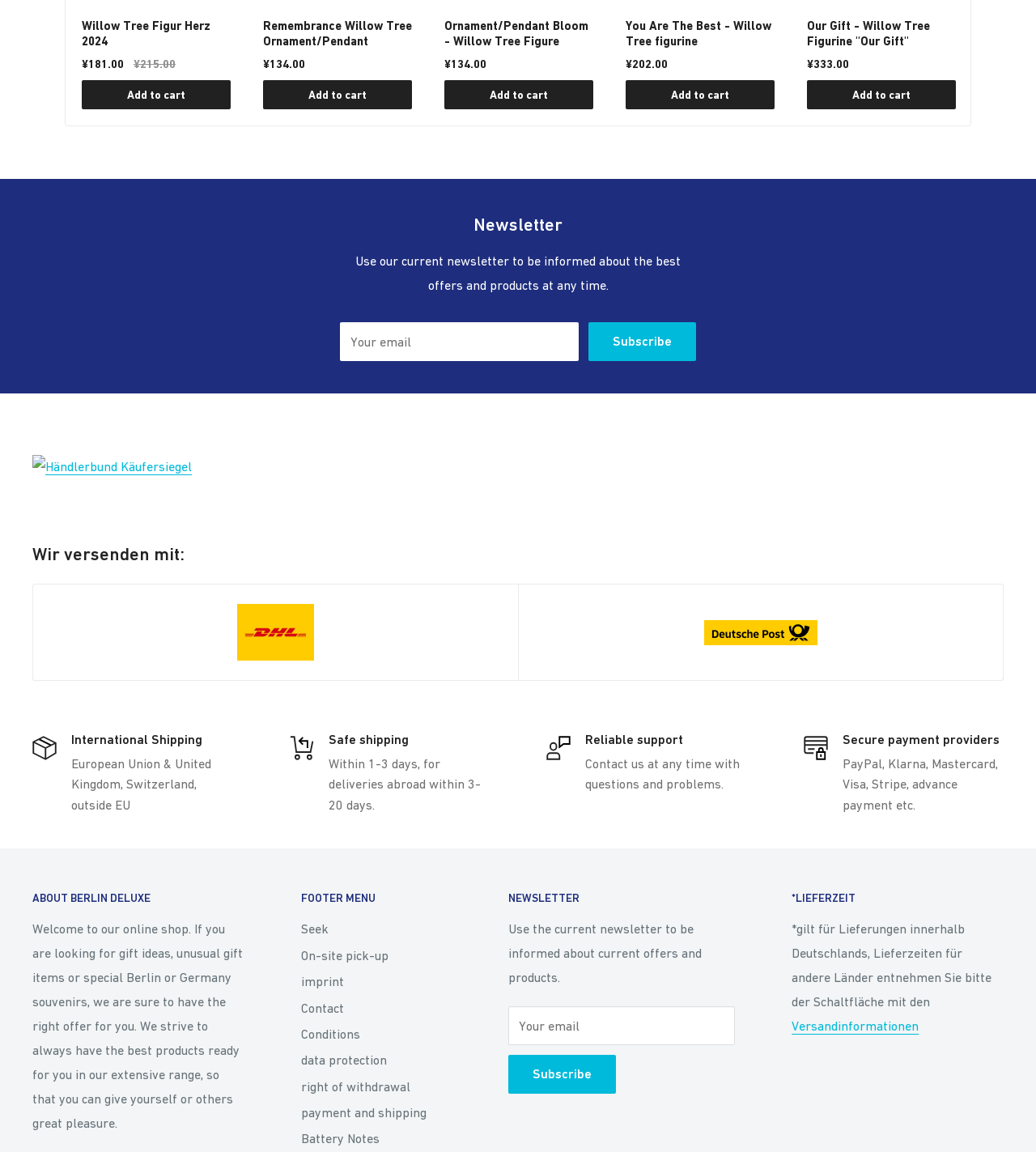Could you provide the bounding box coordinates for the portion of the screen to click to complete this instruction: "Search for a job"?

None